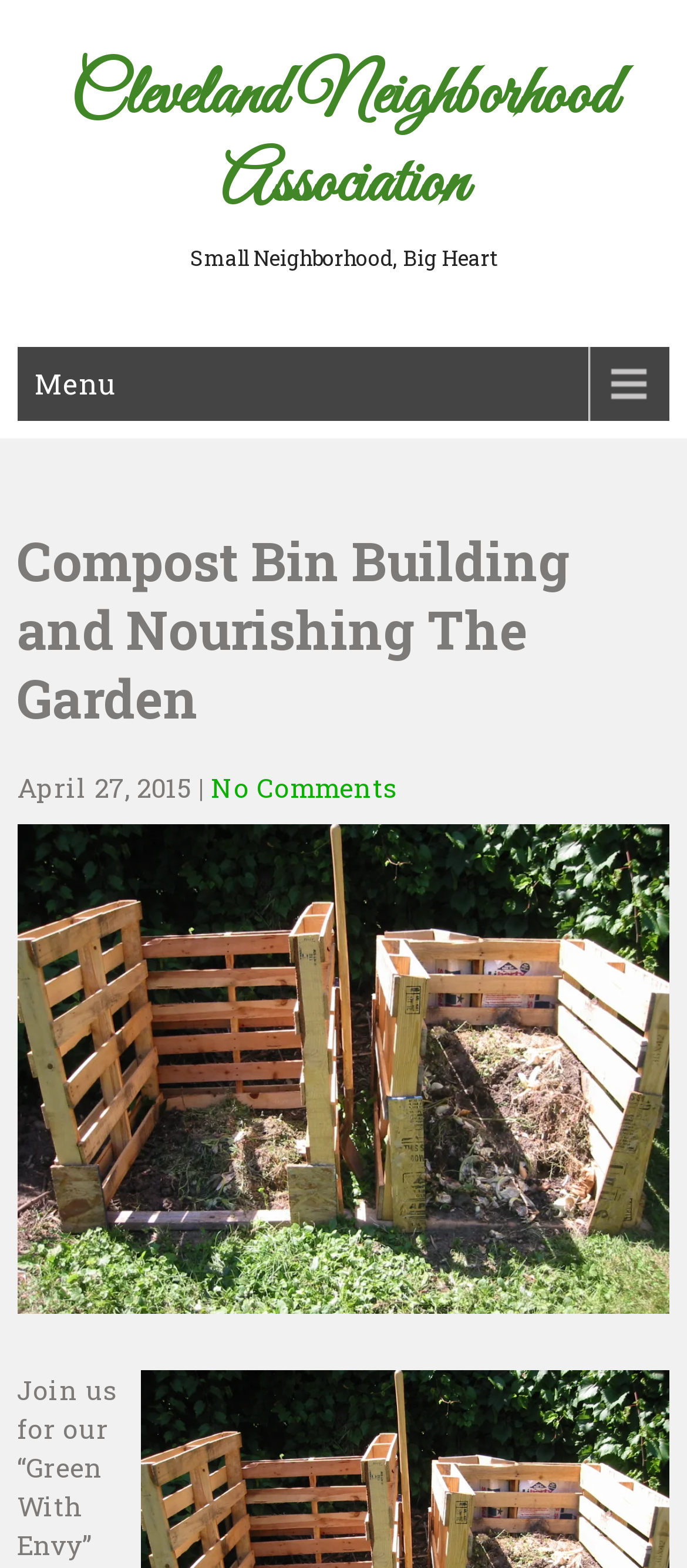Using the information in the image, give a detailed answer to the following question: What is the name of the neighborhood association?

The name of the neighborhood association can be found in the heading element at the top of the page, which is also a link. It is 'Cleveland Neighborhood Association'.